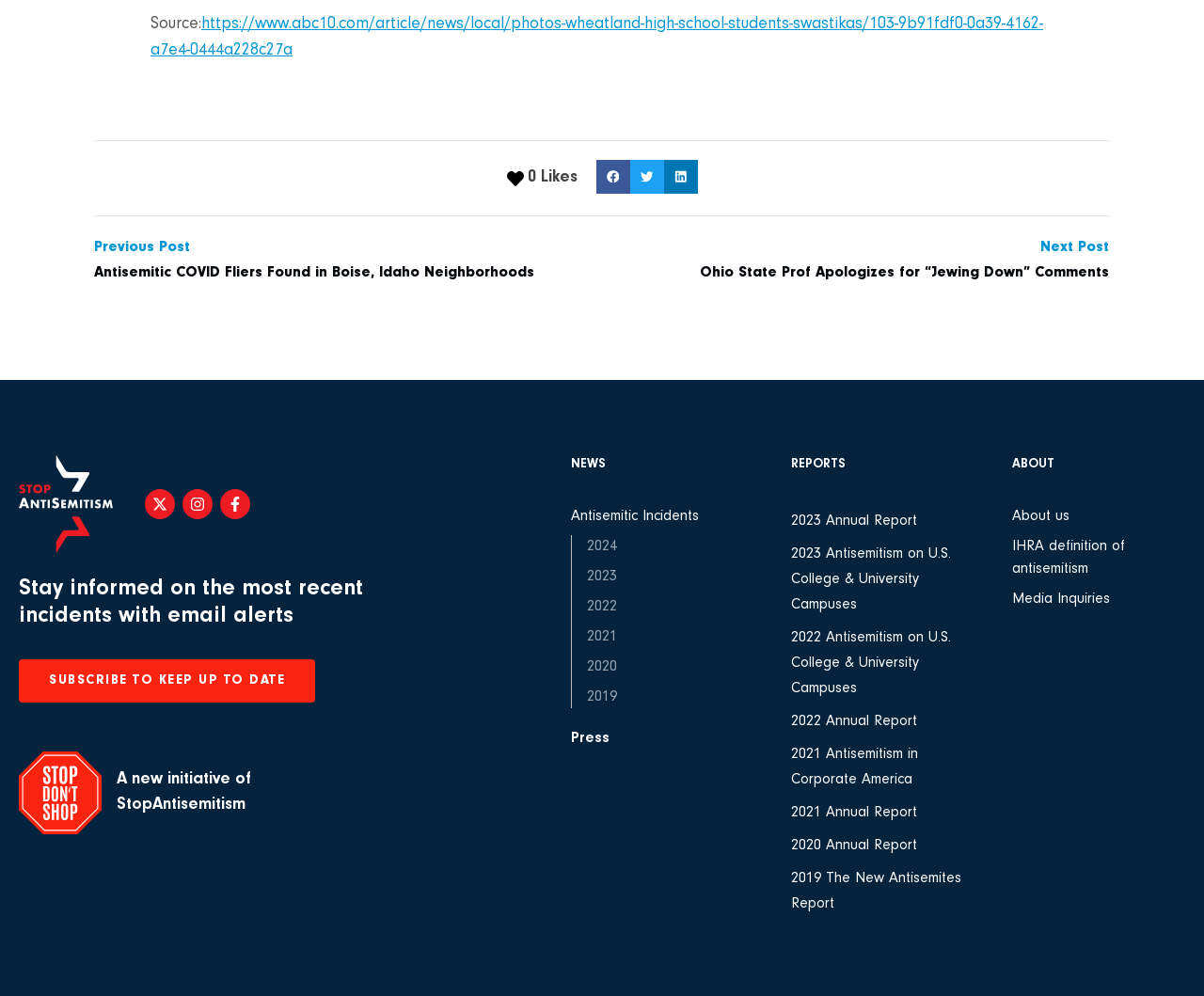Extract the bounding box coordinates for the described element: "2022". The coordinates should be represented as four float numbers between 0 and 1: [left, top, right, bottom].

[0.488, 0.598, 0.618, 0.62]